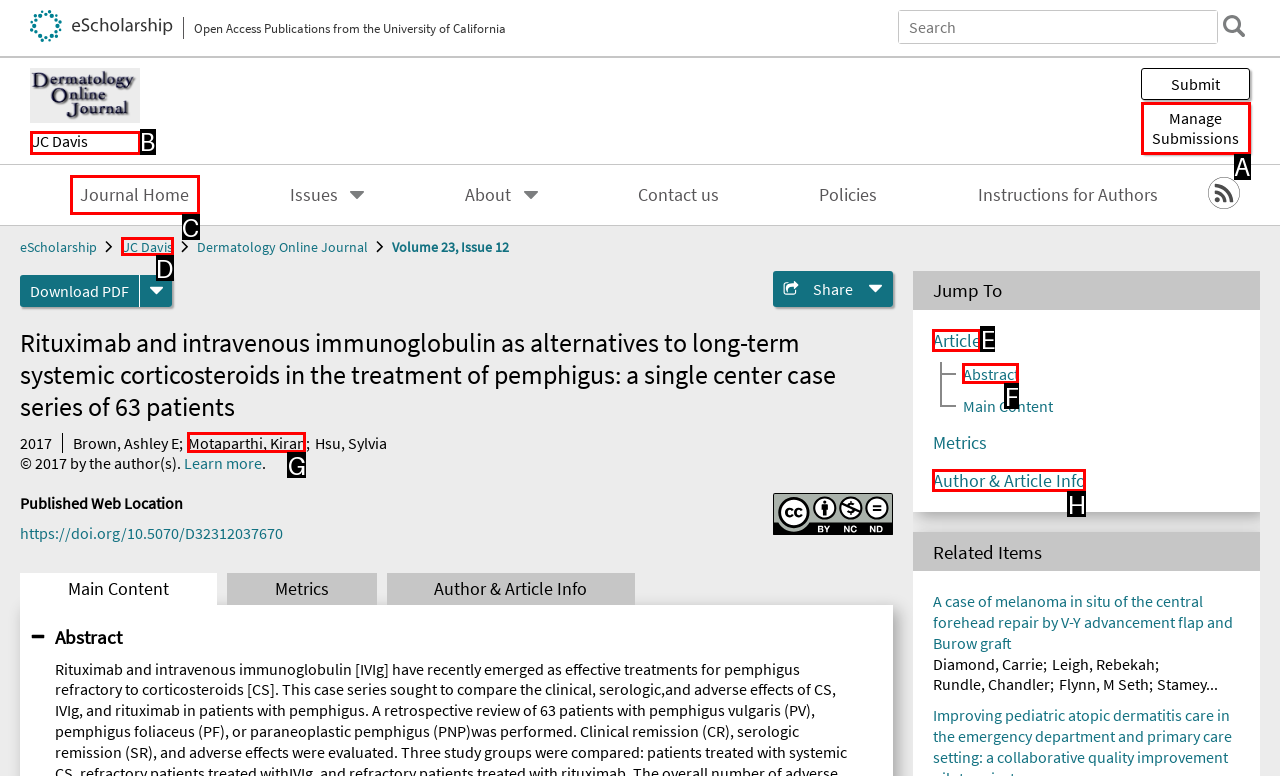Based on the description: Journal Home, select the HTML element that fits best. Provide the letter of the matching option.

C